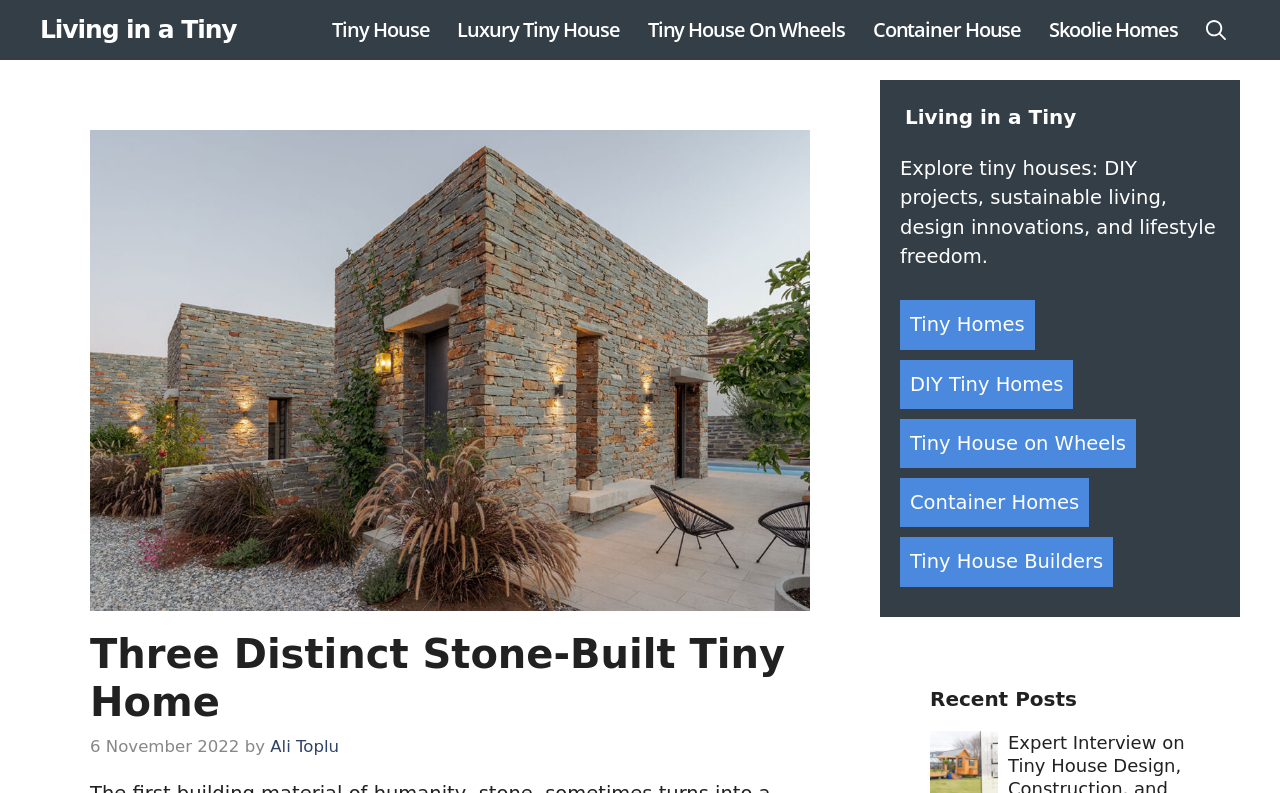Identify and provide the text of the main header on the webpage.

Three Distinct Stone-Built Tiny Home